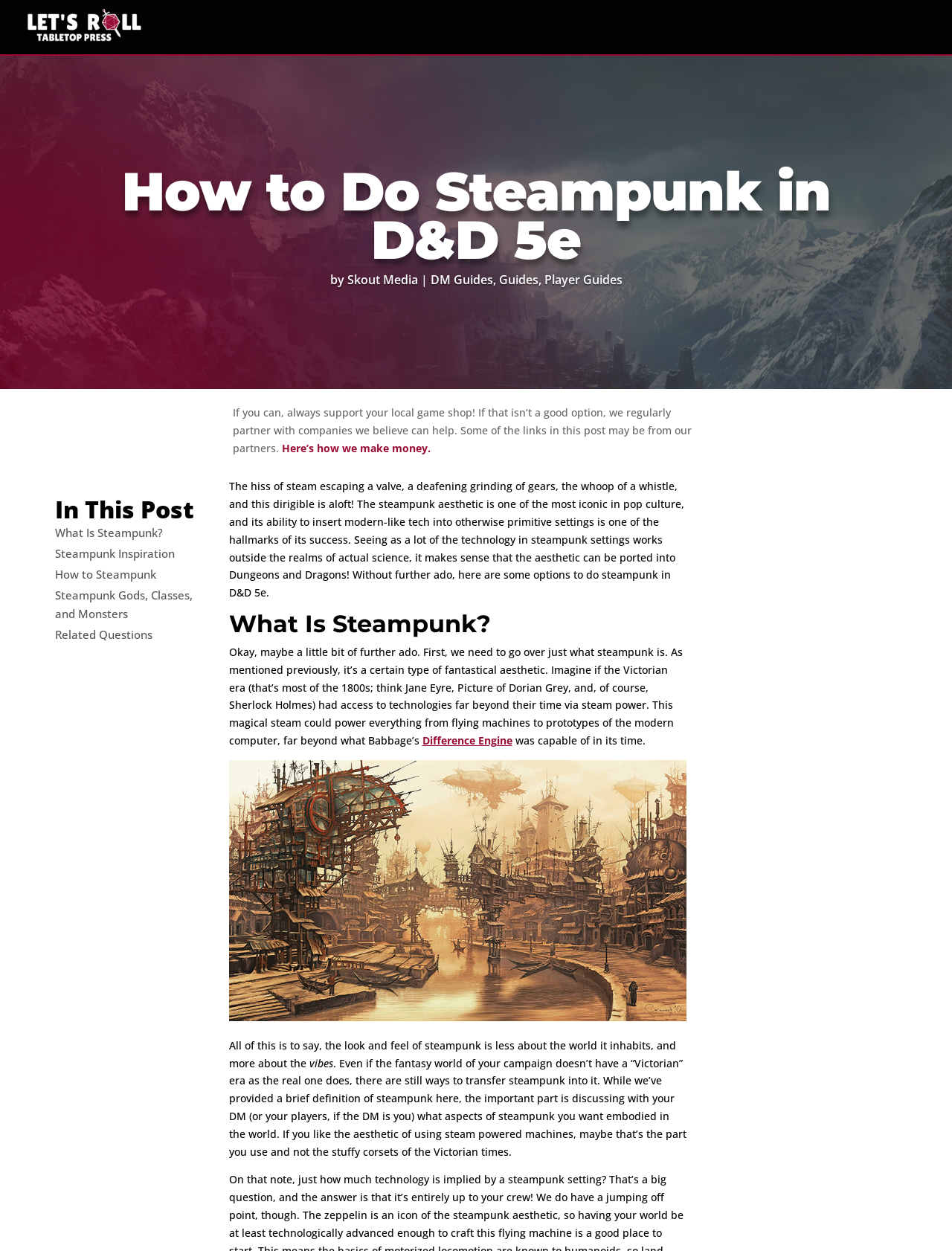What is the author of the article? Based on the screenshot, please respond with a single word or phrase.

Skout Media